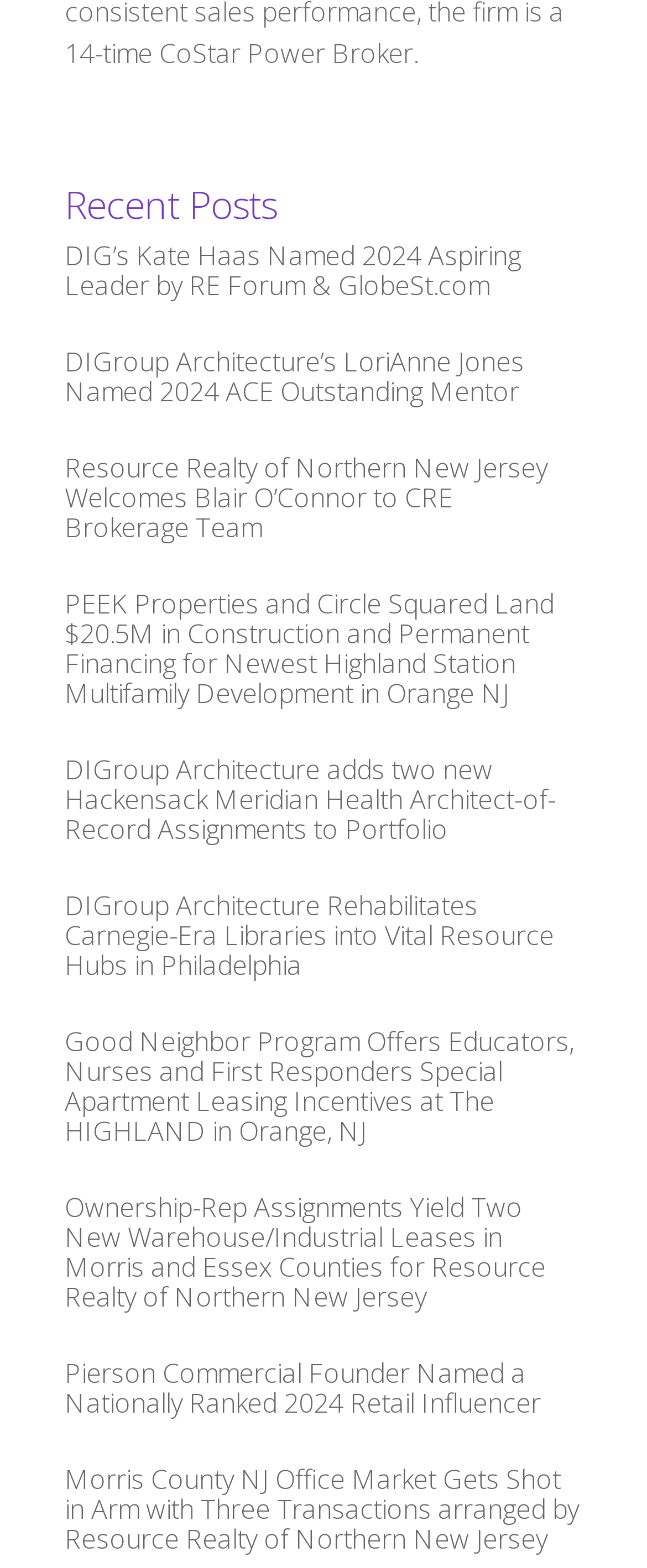Respond with a single word or short phrase to the following question: 
What is the title of the first post?

DIG’s Kate Haas Named 2024 Aspiring Leader